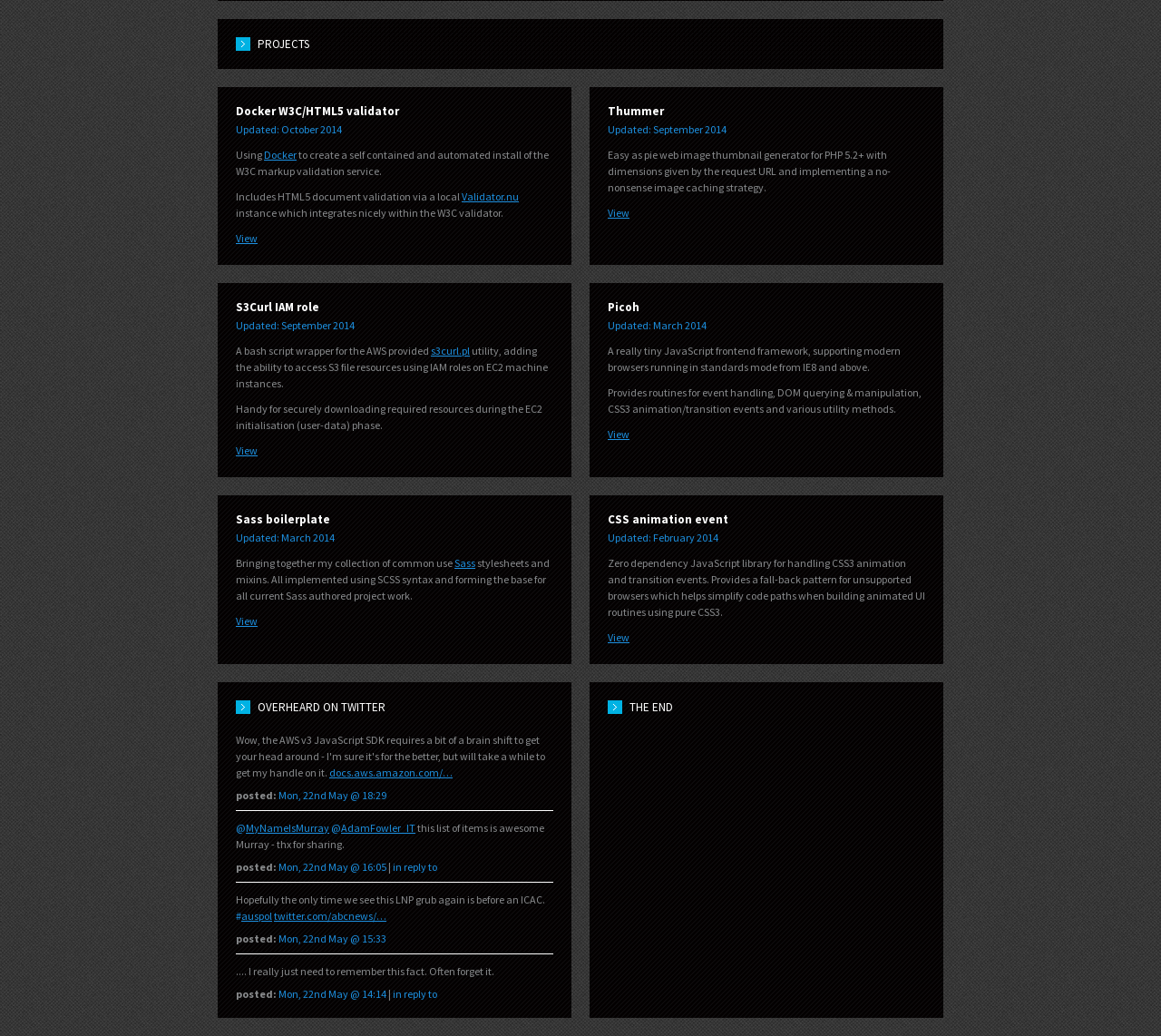Determine the bounding box coordinates of the area to click in order to meet this instruction: "View Sass boilerplate".

[0.203, 0.494, 0.284, 0.509]